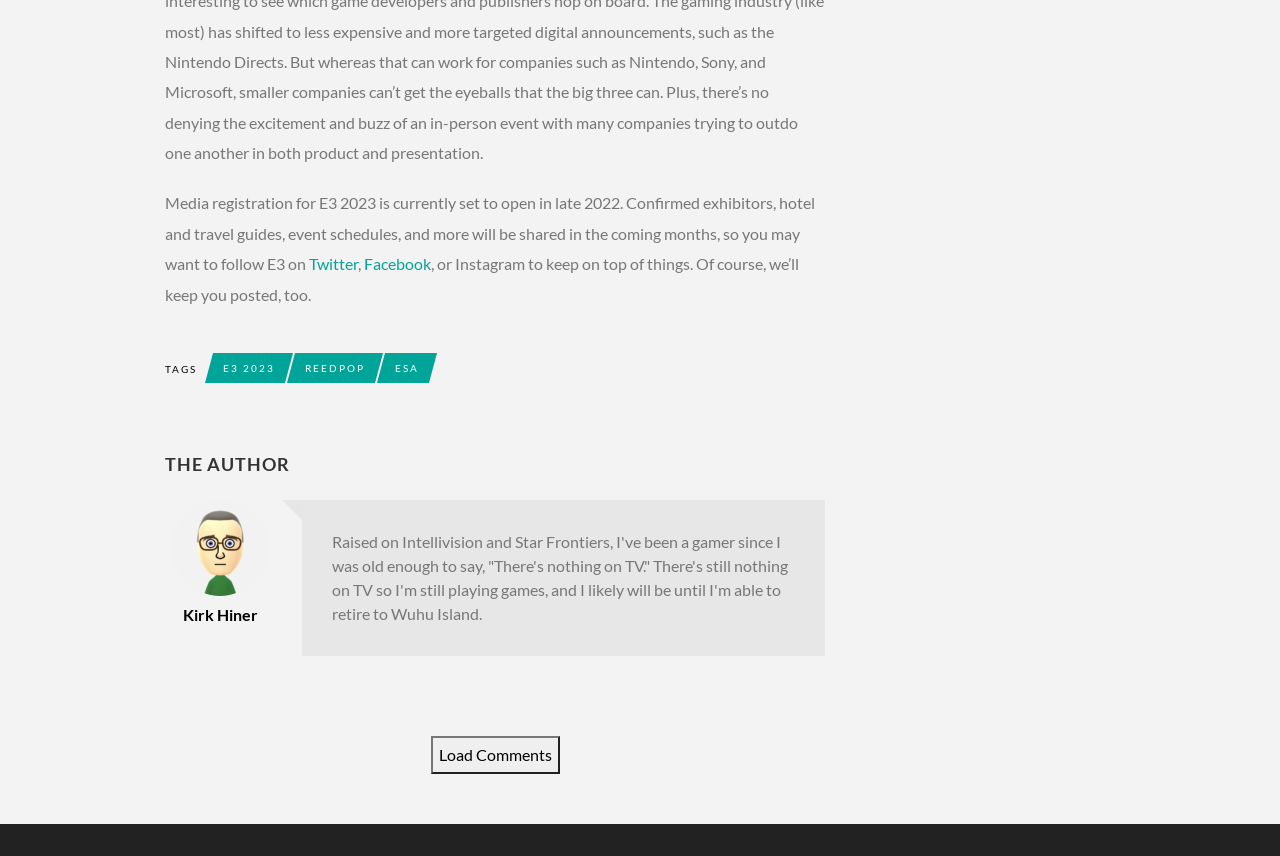Please specify the coordinates of the bounding box for the element that should be clicked to carry out this instruction: "View Kirk Hiner's profile". The coordinates must be four float numbers between 0 and 1, formatted as [left, top, right, bottom].

[0.143, 0.707, 0.202, 0.729]